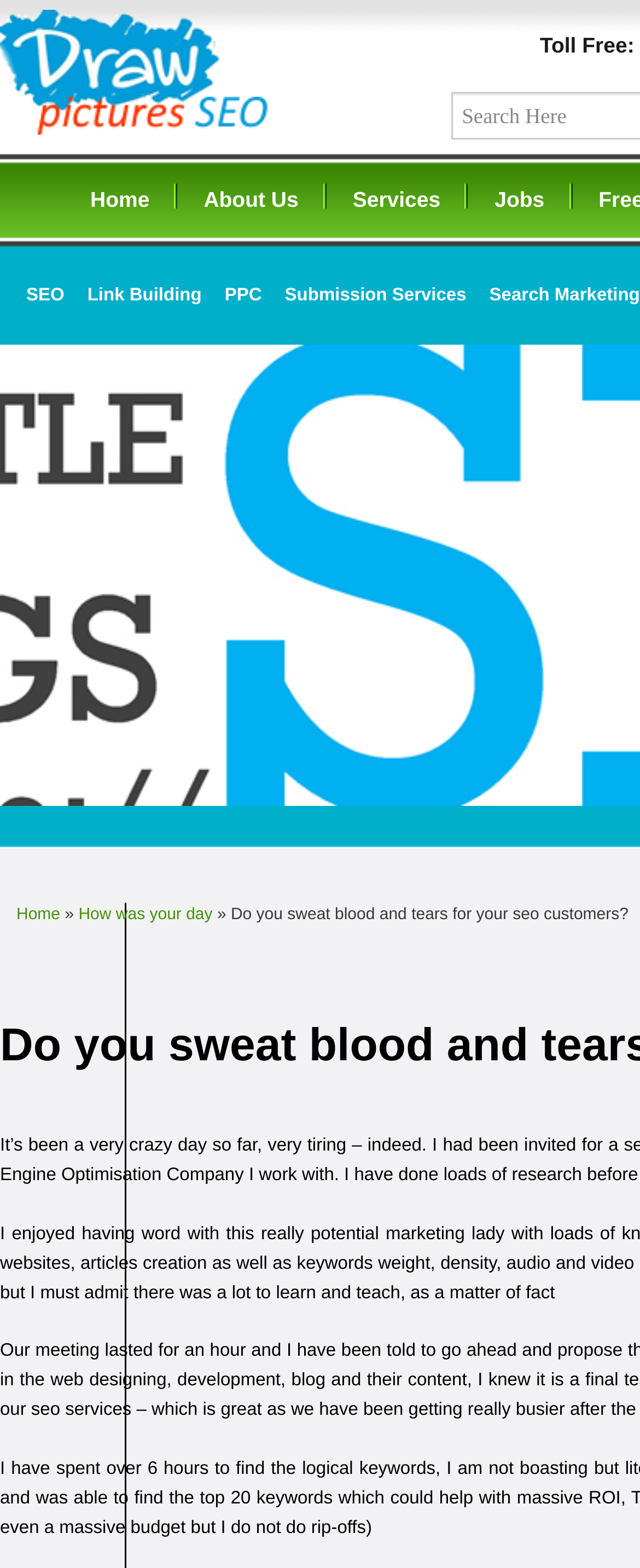What is the search box label?
Respond to the question with a well-detailed and thorough answer.

The search box label can be found at the top-right corner of the webpage, where it says 'Search Here' in a static text element.